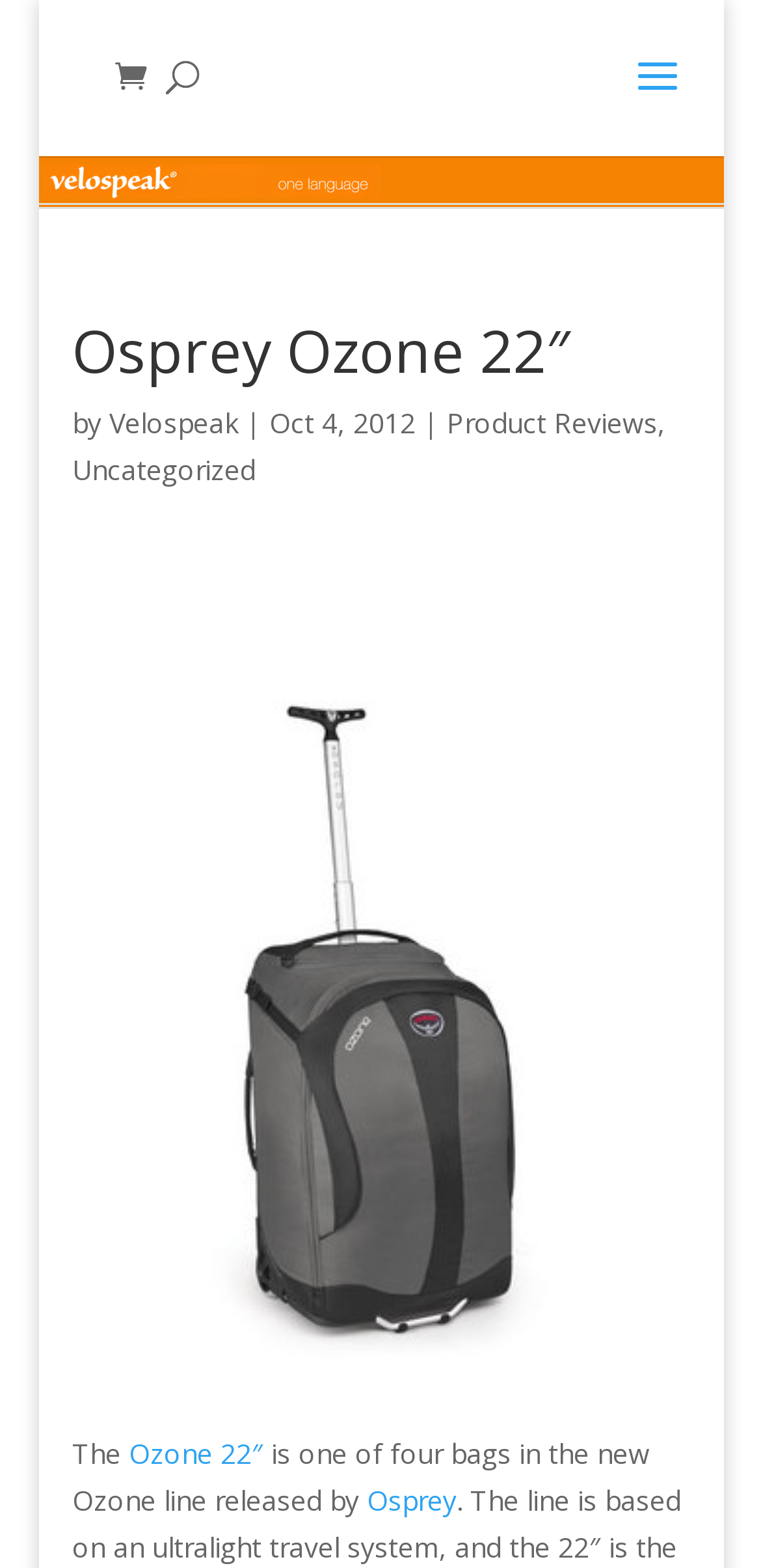Please answer the following question using a single word or phrase: 
How many images are there in the main content area?

2